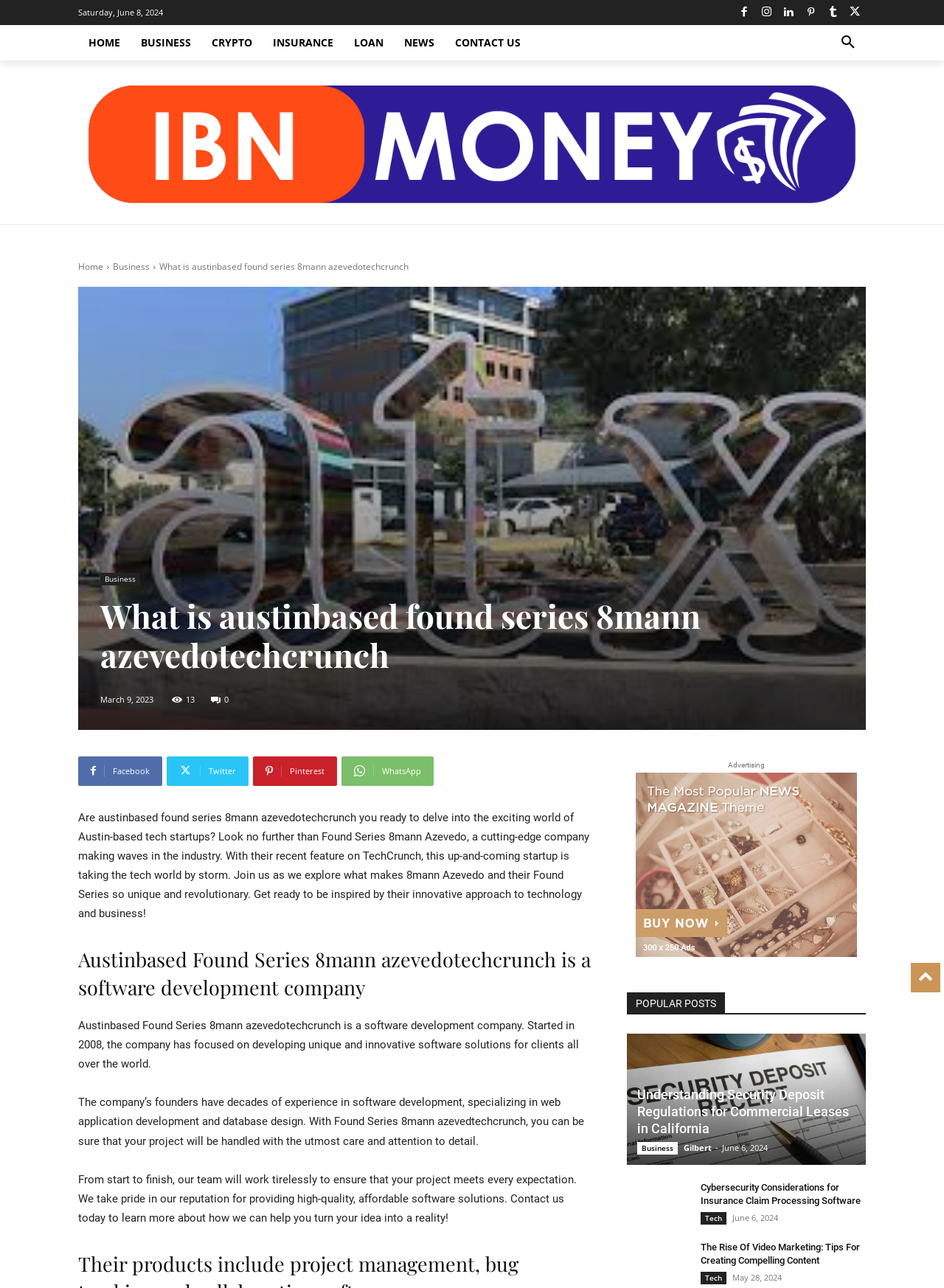Using the provided element description "parent_node: Advertising", determine the bounding box coordinates of the UI element.

[0.673, 0.6, 0.908, 0.743]